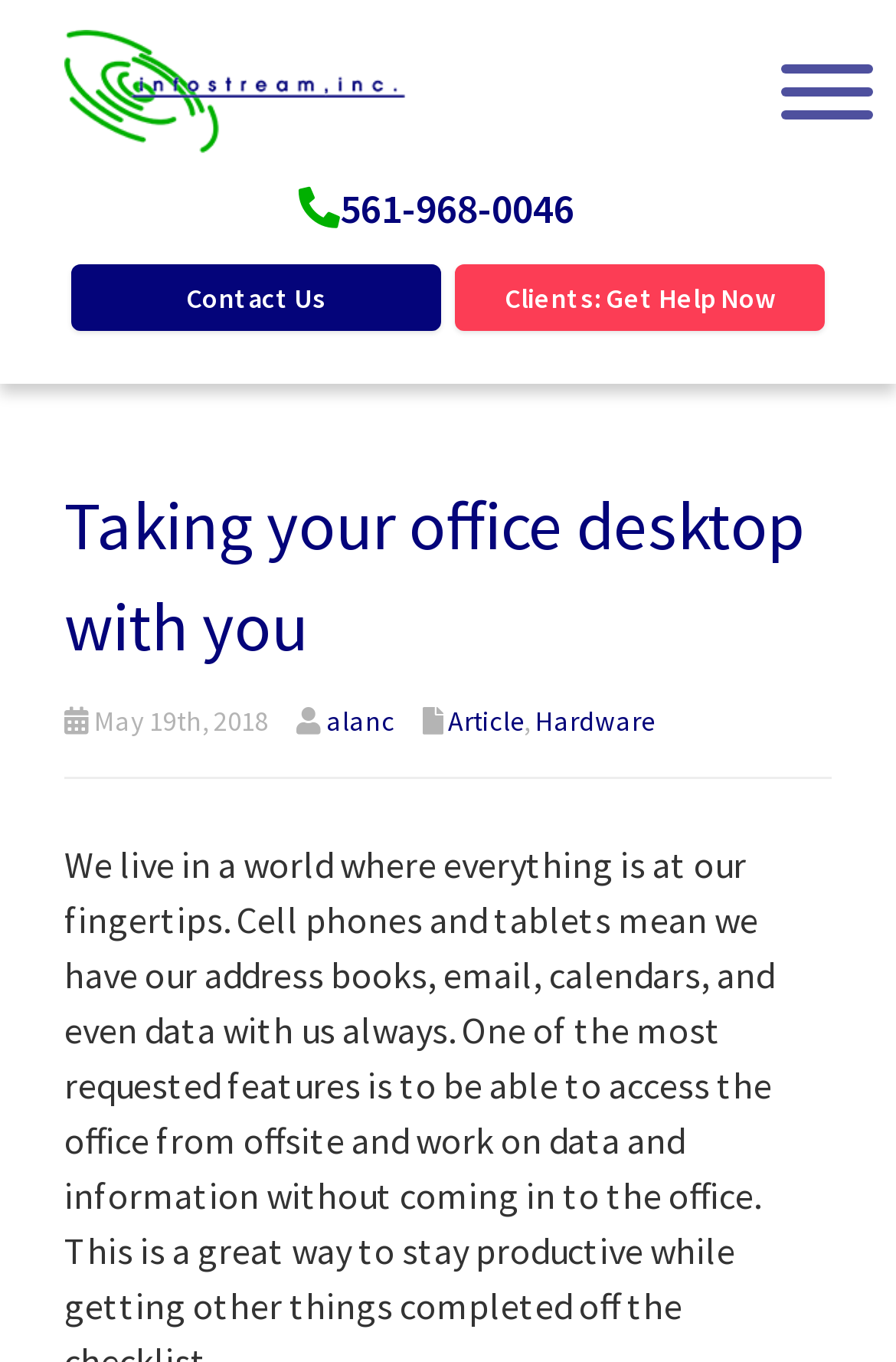Predict the bounding box for the UI component with the following description: "alt="Infostream West Palm Beach"".

[0.072, 0.022, 0.928, 0.113]